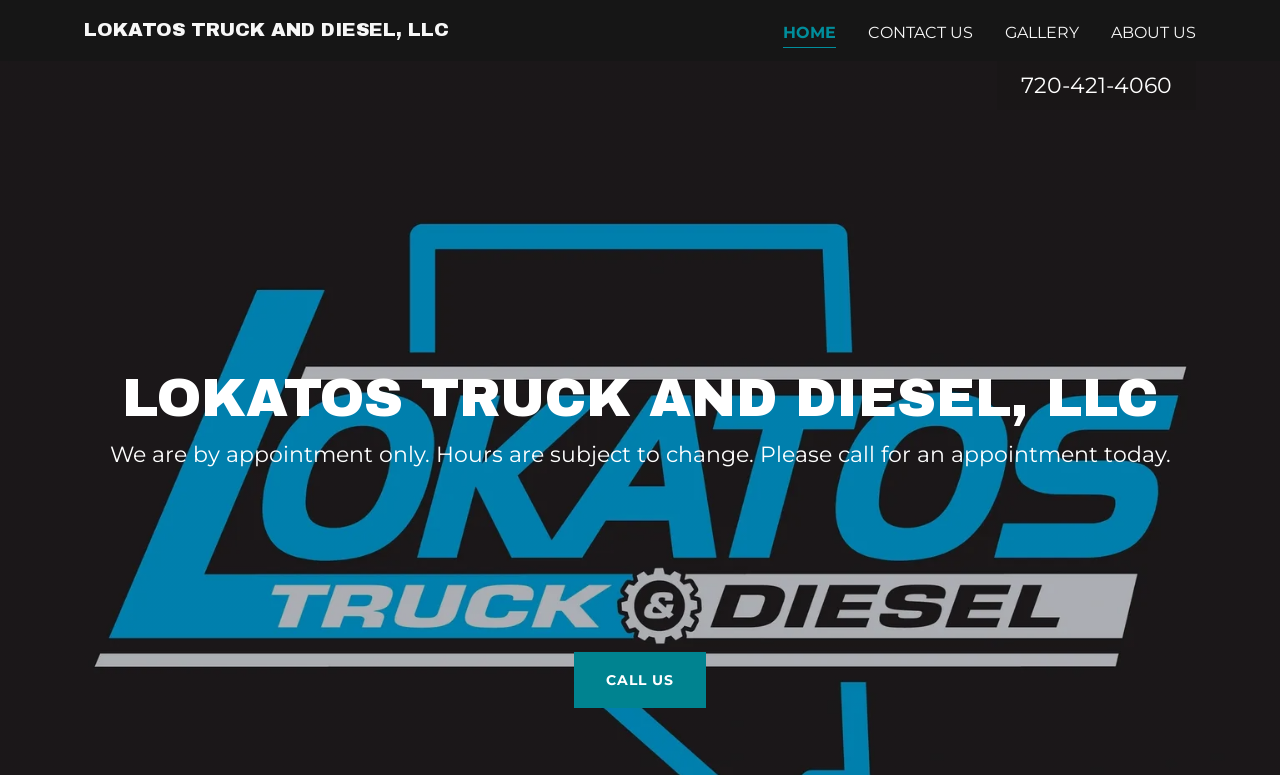What is the company name?
Relying on the image, give a concise answer in one word or a brief phrase.

Lokatos Truck and Diesel